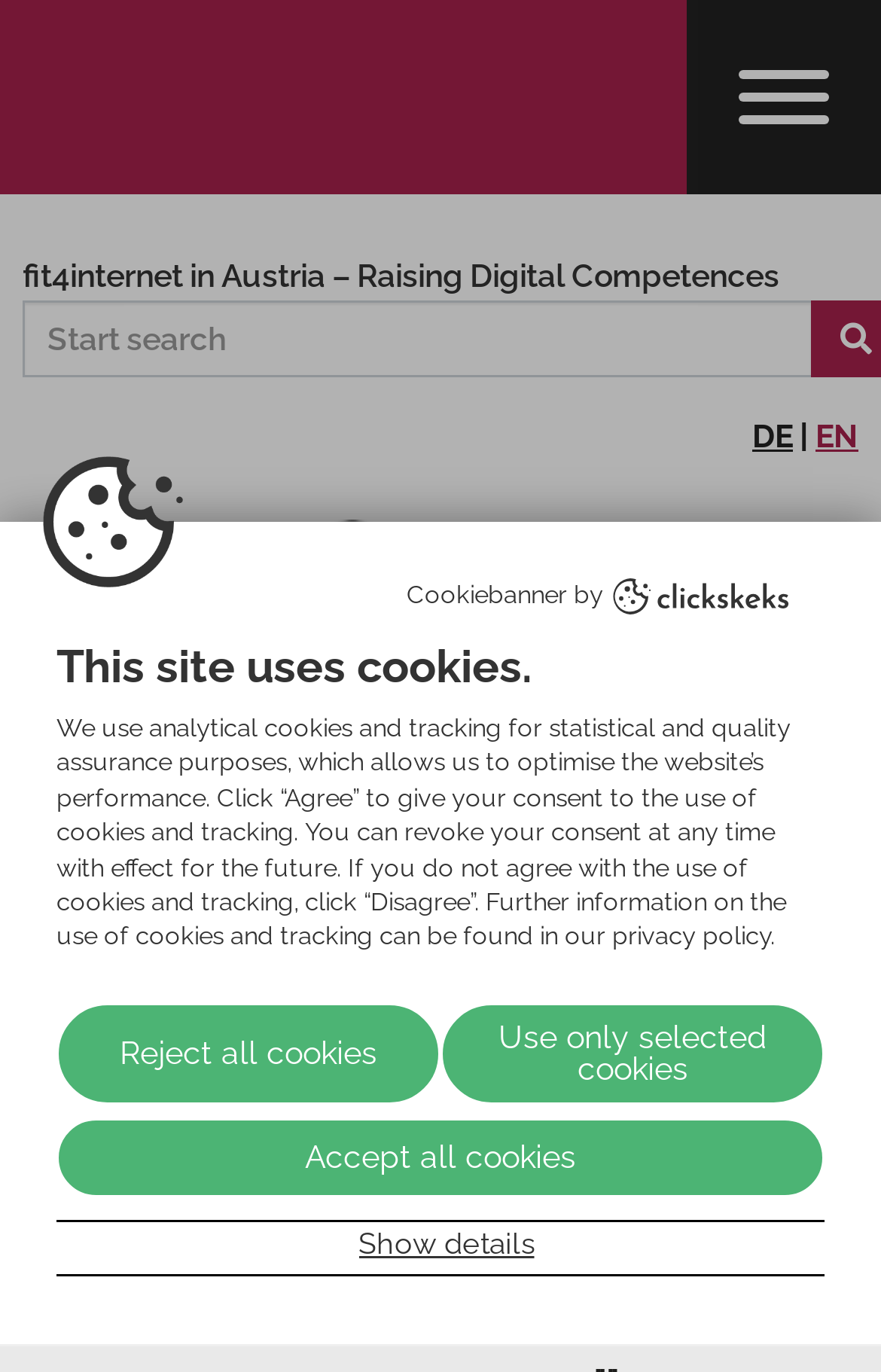Specify the bounding box coordinates (top-left x, top-left y, bottom-right x, bottom-right y) of the UI element in the screenshot that matches this description: DE

[0.854, 0.305, 0.9, 0.331]